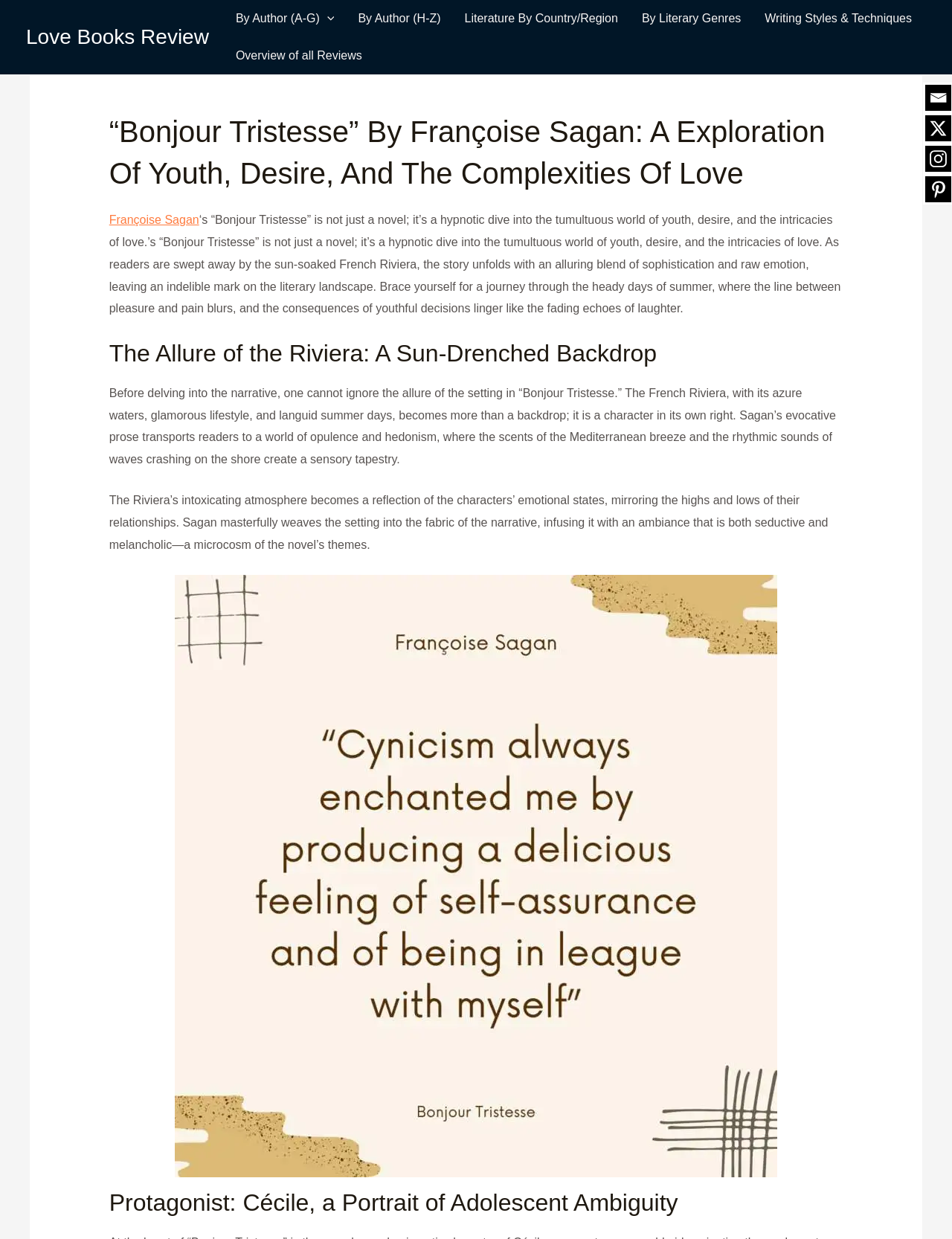What is the name of the protagonist?
Refer to the screenshot and answer in one word or phrase.

Cécile